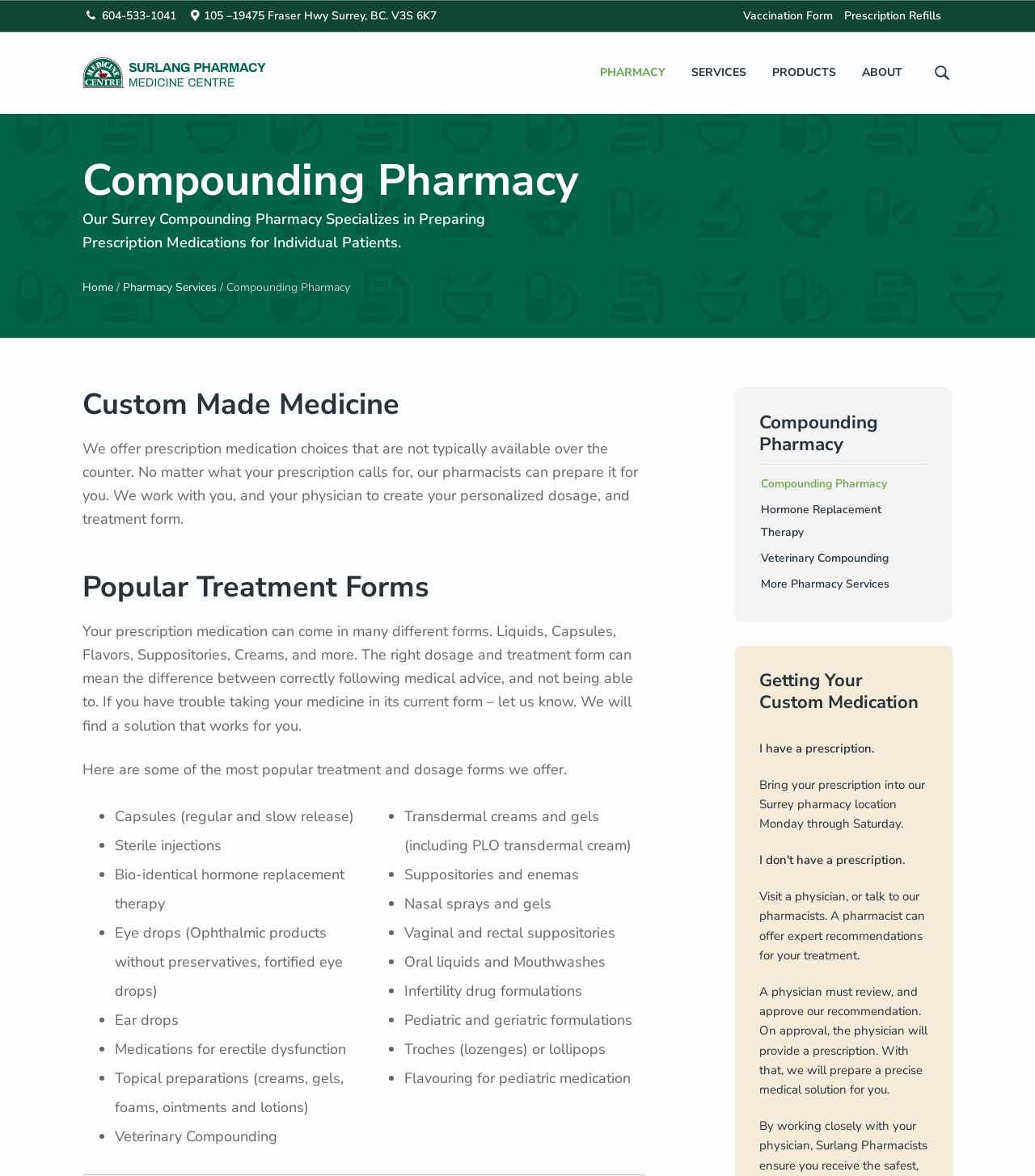Identify the coordinates of the bounding box for the element that must be clicked to accomplish the instruction: "Get a 'Vaccination Form'".

[0.718, 0.007, 0.804, 0.02]